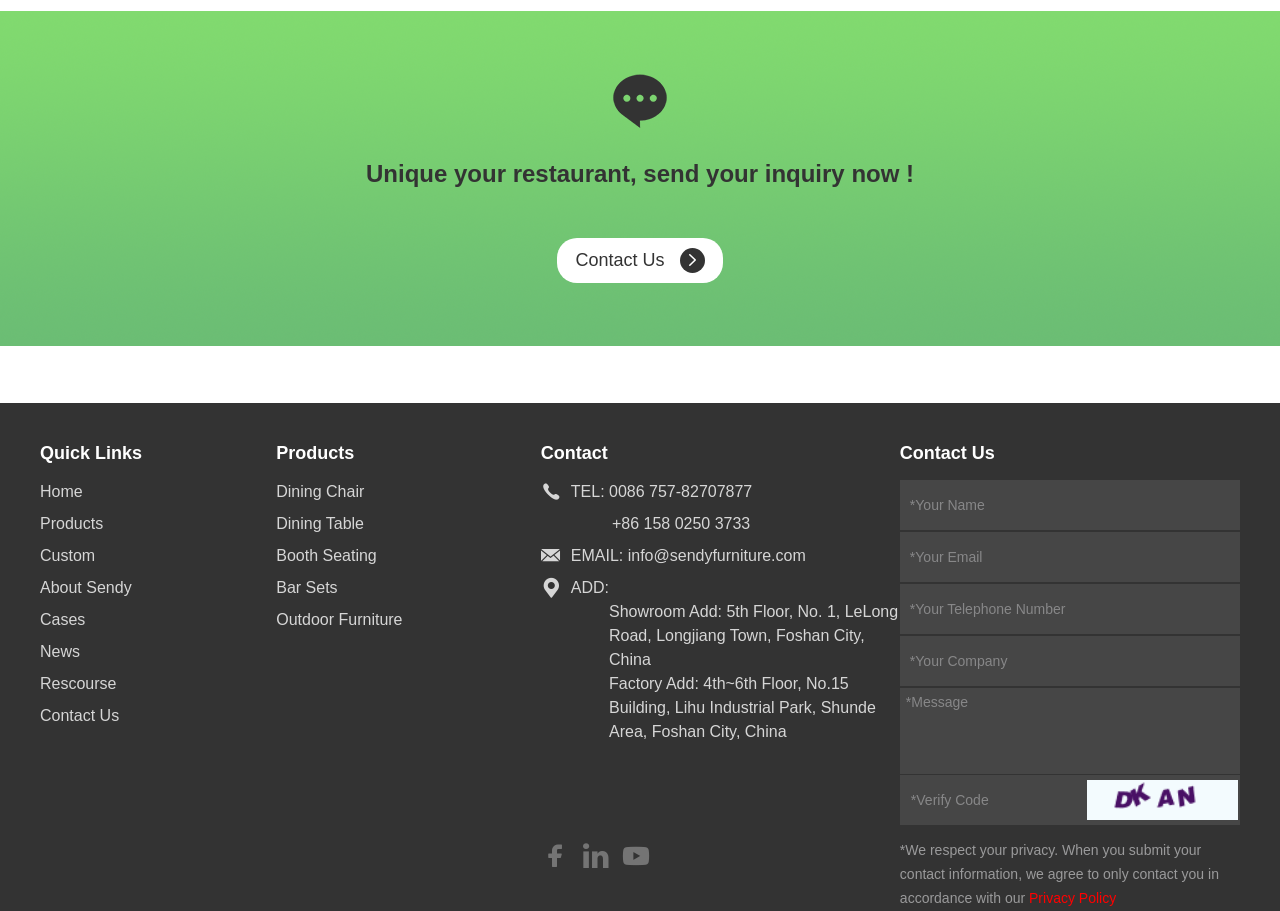What type of furniture does the company sell?
Using the visual information, respond with a single word or phrase.

Dining Chair, Dining Table, etc.